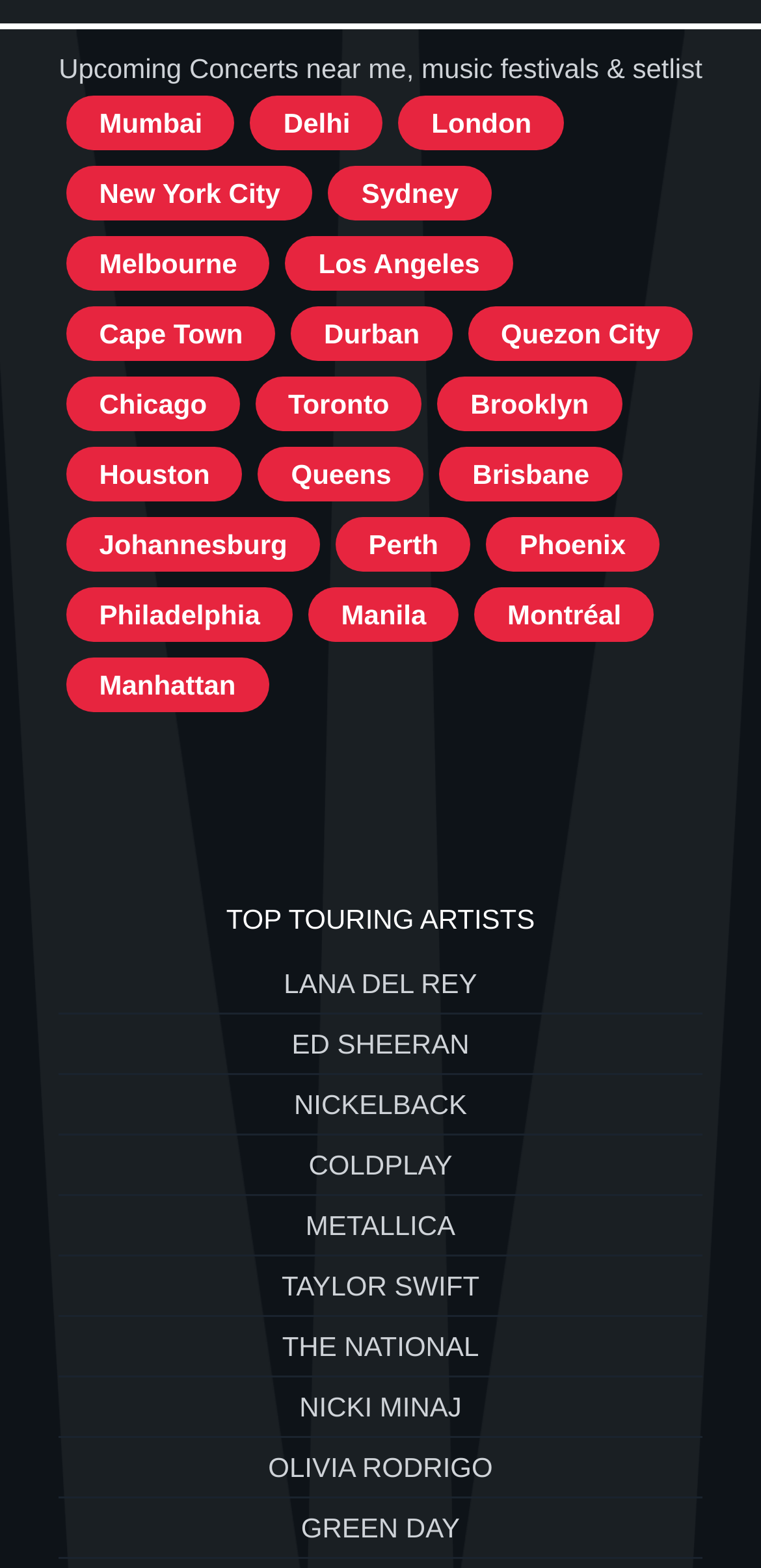Refer to the image and provide an in-depth answer to the question: 
What is the main topic of this webpage?

Based on the webpage content, I can see that there are links to different cities and artists, and a heading that says 'TOP TOURING ARTISTS'. This suggests that the main topic of this webpage is related to concerts and music festivals.